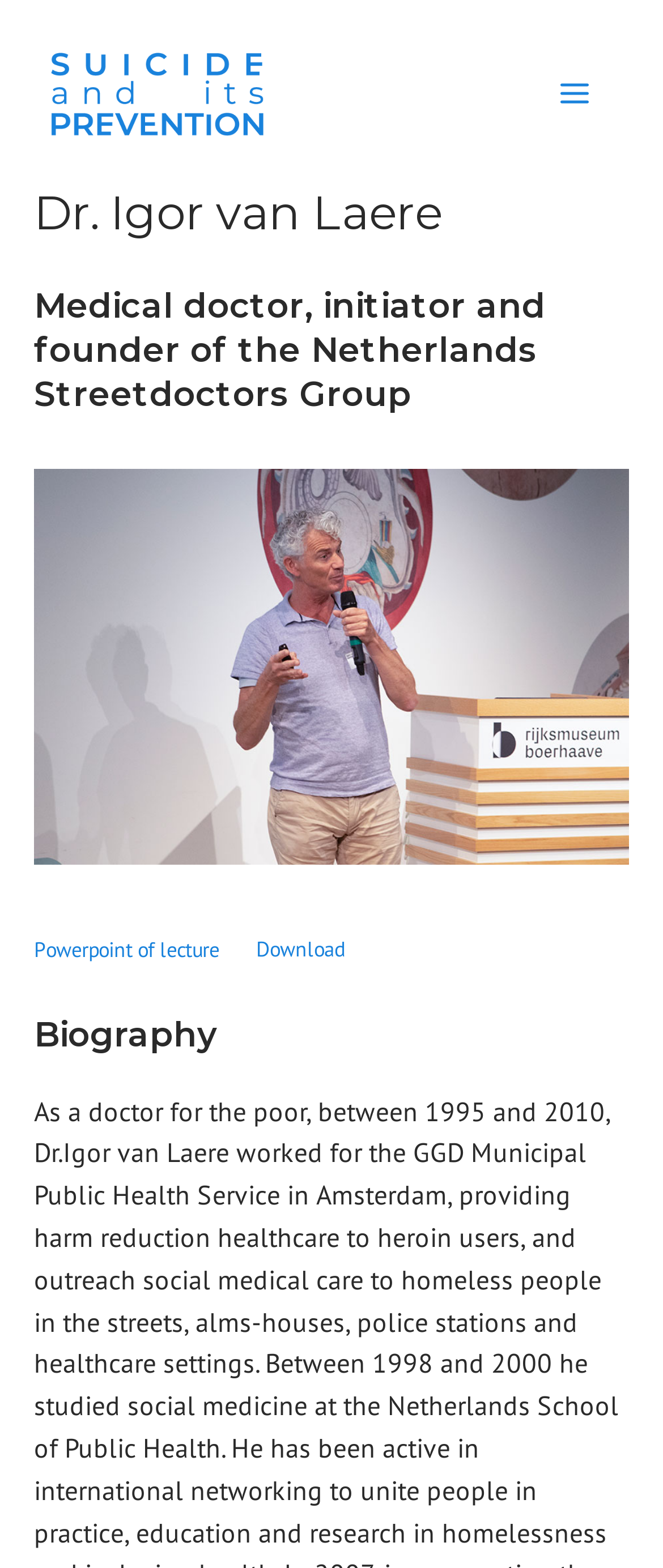Refer to the screenshot and answer the following question in detail:
What is the name of the group founded by Dr. Igor van Laere?

The webpage mentions that Dr. Igor van Laere is the 'initiator and founder of the Netherlands Streetdoctors Group', which suggests that the group founded by him is the Netherlands Streetdoctors Group.